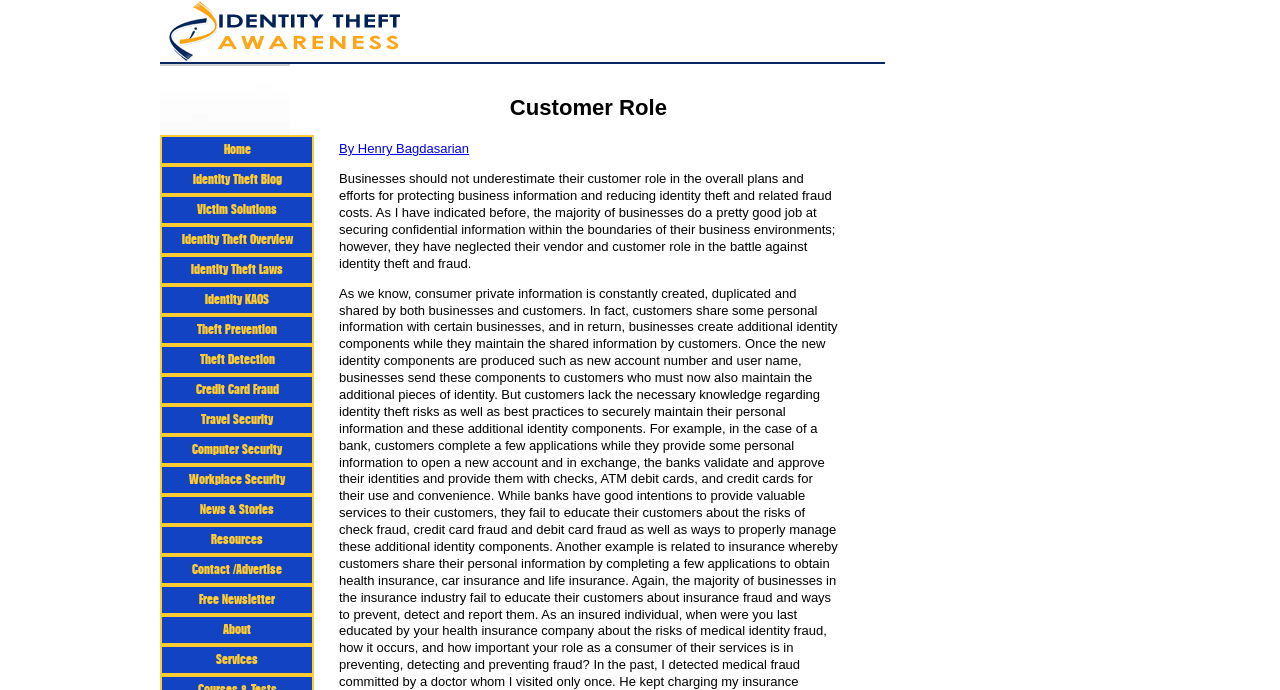Answer this question using a single word or a brief phrase:
What are the different categories of resources available on this webpage?

Various identity theft related topics